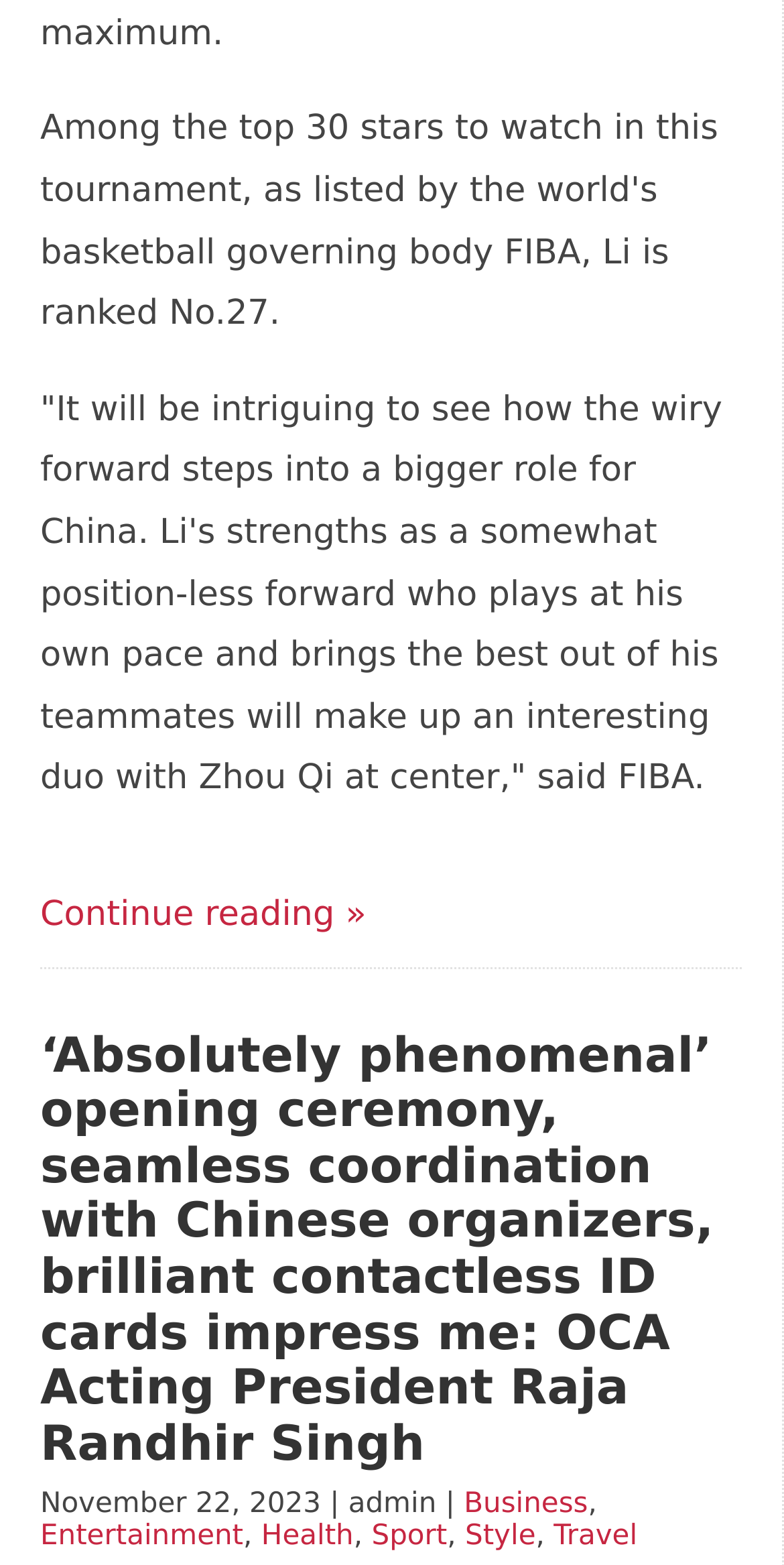What categories are available on the website?
Look at the screenshot and give a one-word or phrase answer.

Business, Entertainment, Health, Sport, Style, Travel